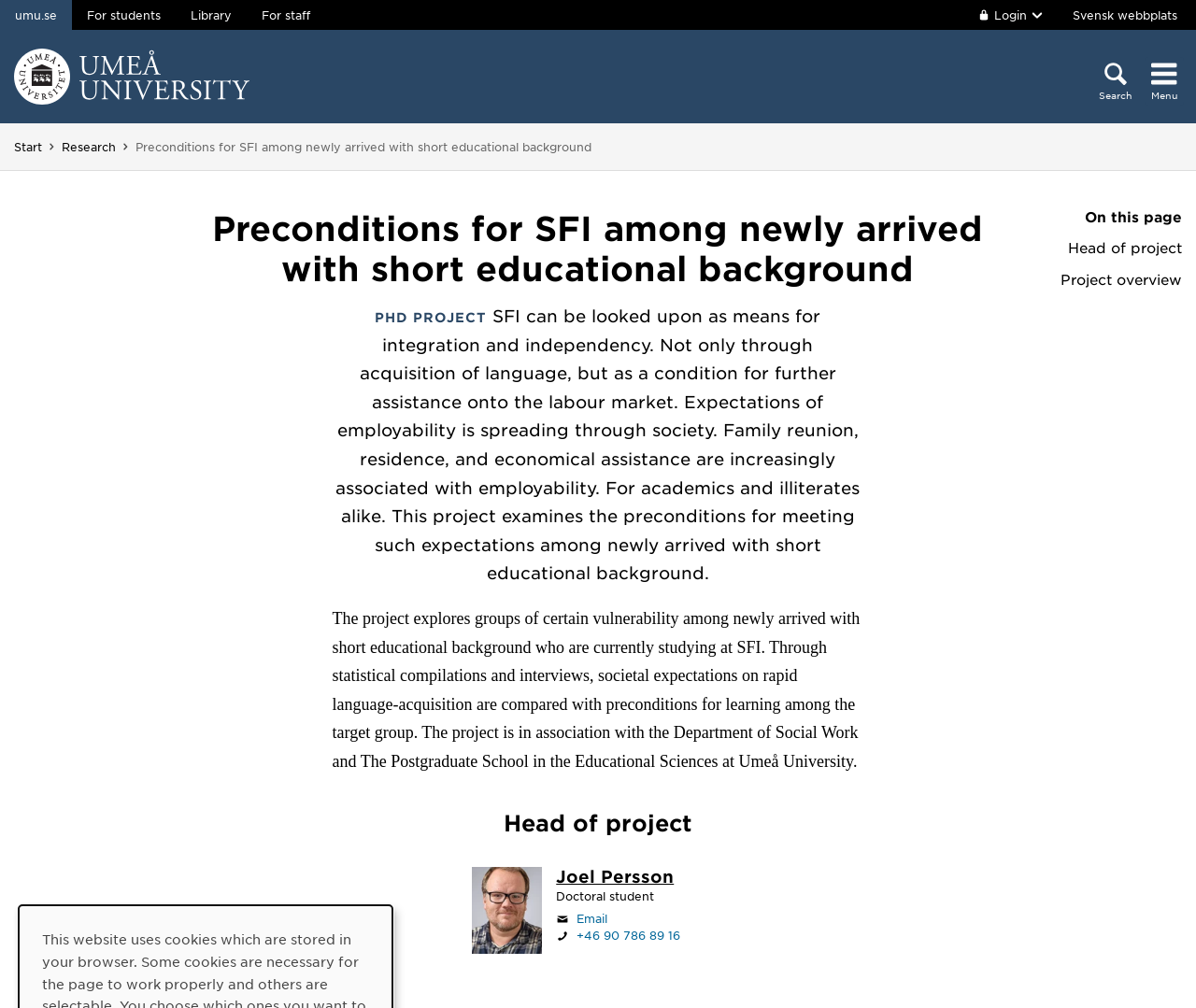Based on the image, please elaborate on the answer to the following question:
How can you contact Joel Persson?

I looked at the elements near the link 'Staff page Joel Persson' and found an image with the text 'E-mail' and another image with the text 'Phone'. There is also a link to send an email to joel.persson@umu.se and a link to call +46 90 786 89 16. This suggests that you can contact Joel Persson through email or phone.